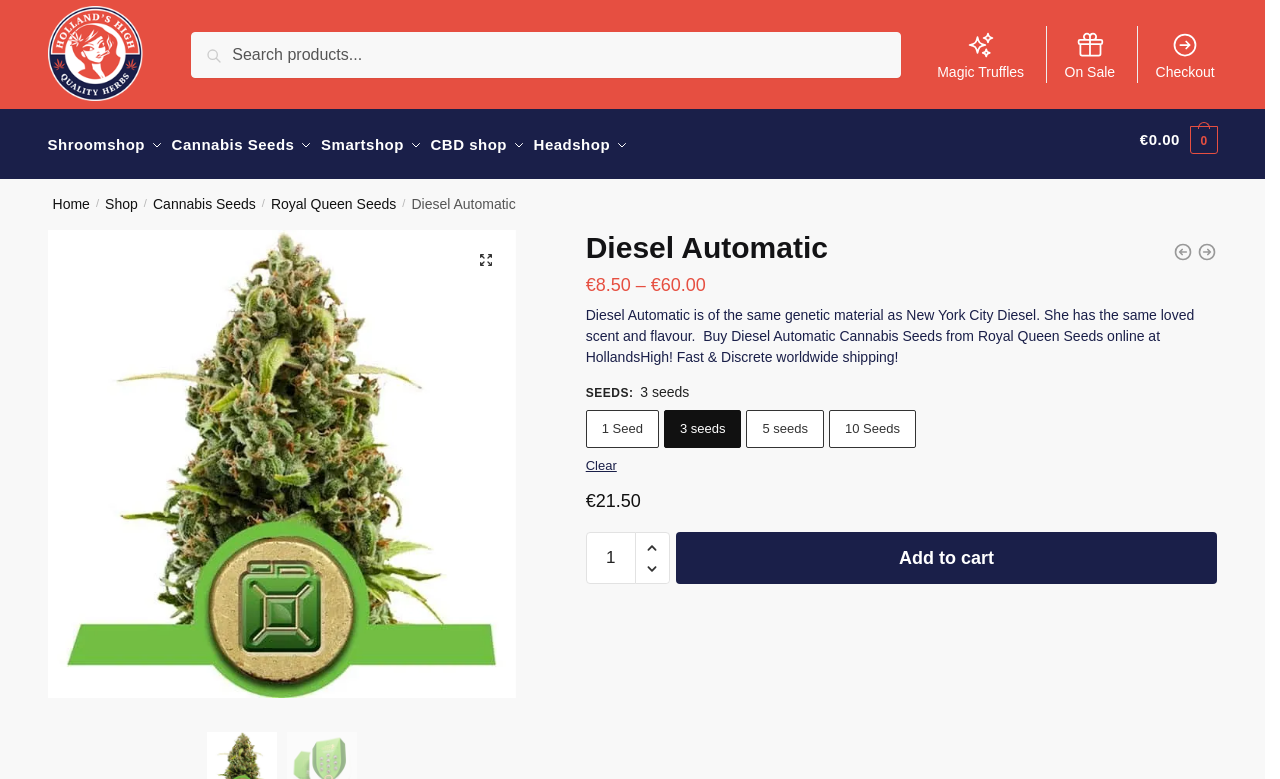Generate a thorough caption that explains the contents of the webpage.

The webpage is about Diesel Automatic Cannabis Seeds from Royal Queen Seeds, available for purchase online at HollandsHigh. At the top left corner, there is a logo of HollandsHigh, accompanied by a search bar with a search button. Below the search bar, there is a secondary navigation menu with links to "Magic Truffles", "On Sale", and "Checkout". 

On the top right corner, there is a primary navigation menu with links to "Shroomshop", "Cannabis Seeds", "Smartshop", "CBD shop", and "Headshop". Next to it, there is a link displaying the current cart total, "€0.00 0". 

Below the navigation menus, there is a breadcrumb navigation showing the current page's location, with links to "Home", "Shop", "Cannabis Seeds", "Royal Queen Seeds", and "Diesel Automatic". 

The main content of the page is about the Diesel Automatic Cannabis Seeds, with a heading "Diesel Automatic" and a description of the product. There are two images of the product, one on the left and one on the right. The product's price is displayed, ranging from "€8.50" to "€60.00". 

Below the product description, there are options to select the number of seeds, with buttons for "1 Seed", "3 seeds", "5 seeds", and "10 Seeds". There is also a "Clear" link and a display of the total price, "€21.50". 

At the bottom of the page, there is a call-to-action button "Add to cart" and a spin button to adjust the product quantity.